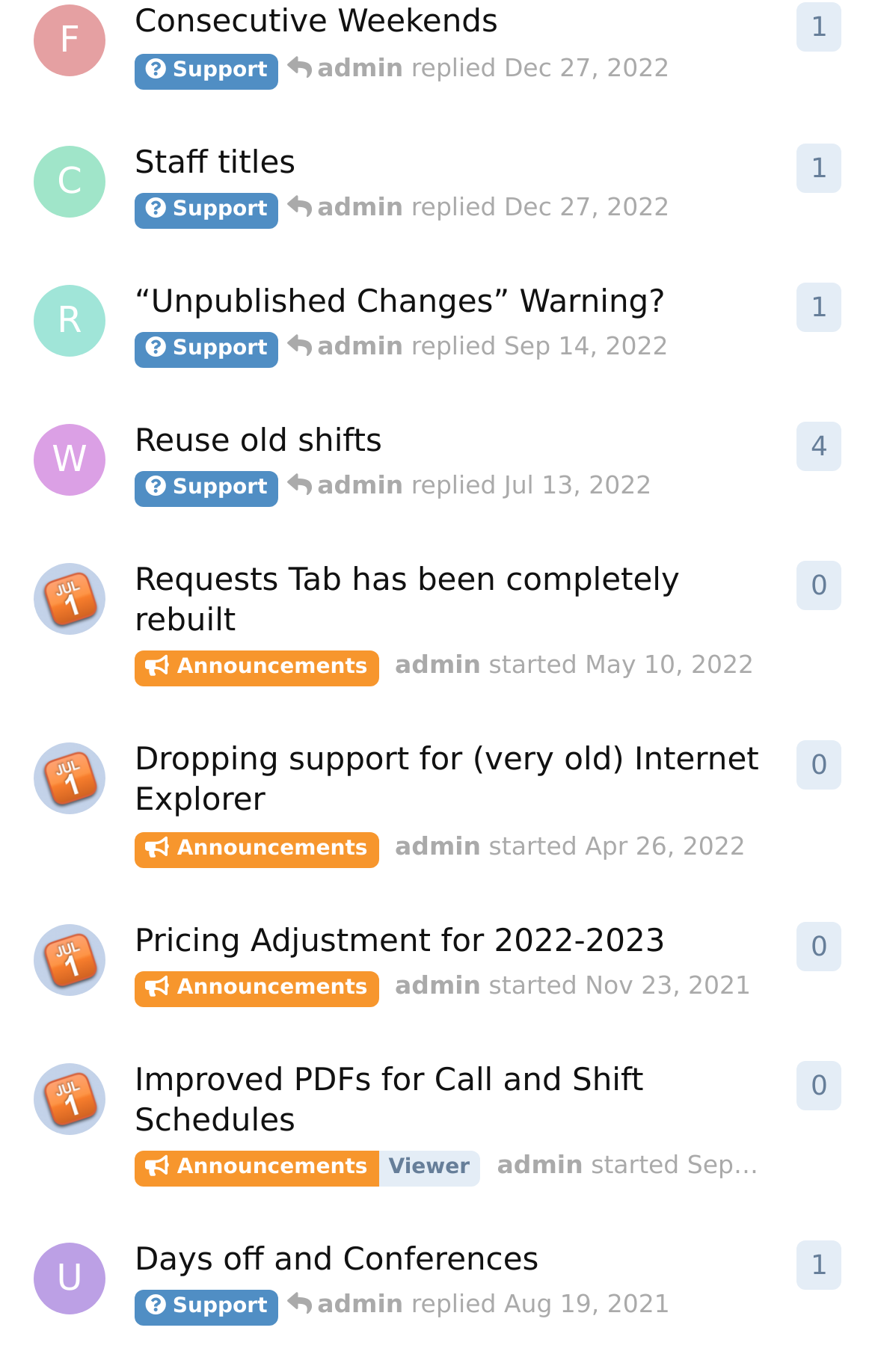What is the topic of the first discussion?
Relying on the image, give a concise answer in one word or a brief phrase.

Consecutive Weekends